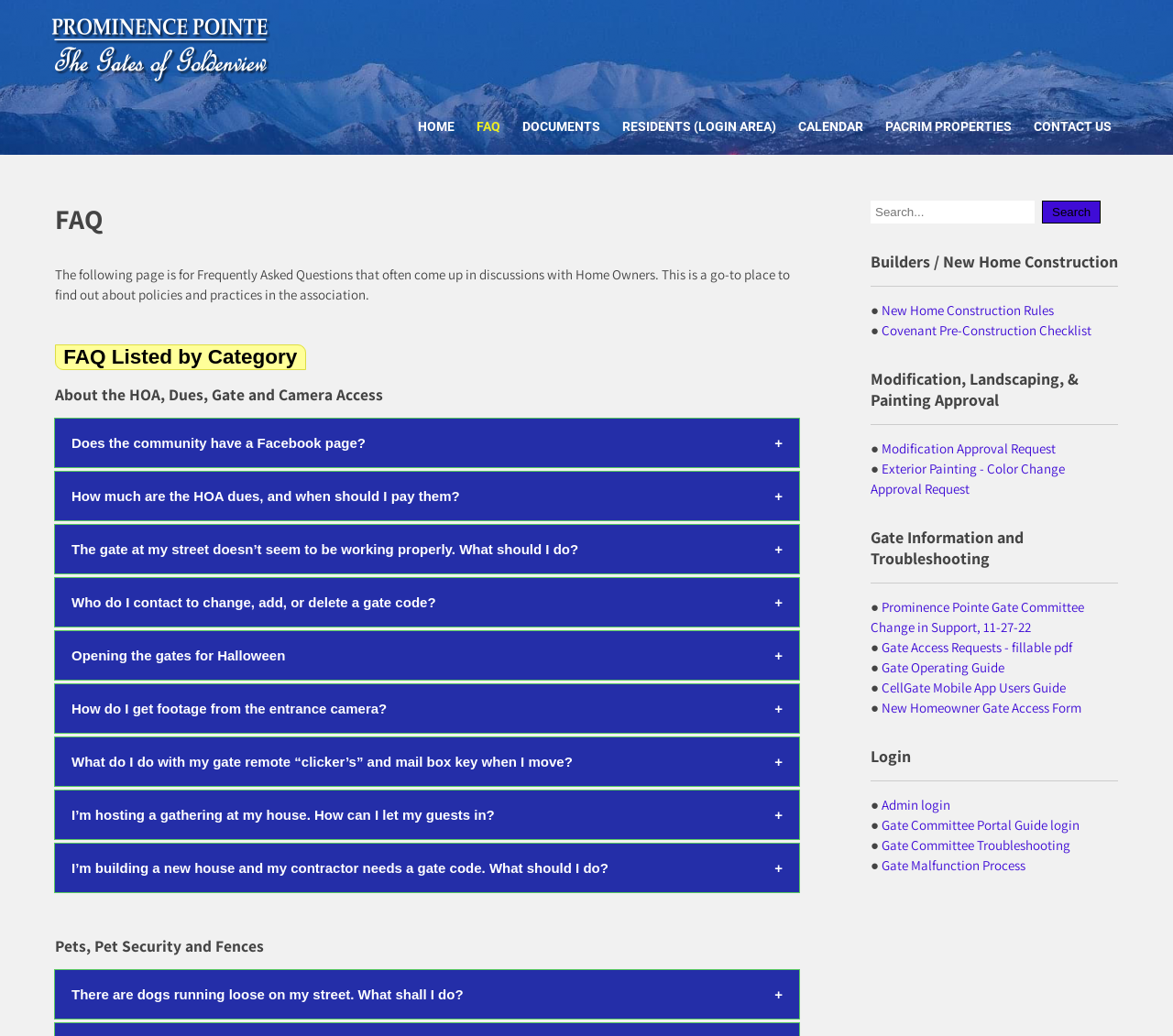Based on the element description: "New Home Construction Rules", identify the UI element and provide its bounding box coordinates. Use four float numbers between 0 and 1, [left, top, right, bottom].

[0.752, 0.291, 0.898, 0.308]